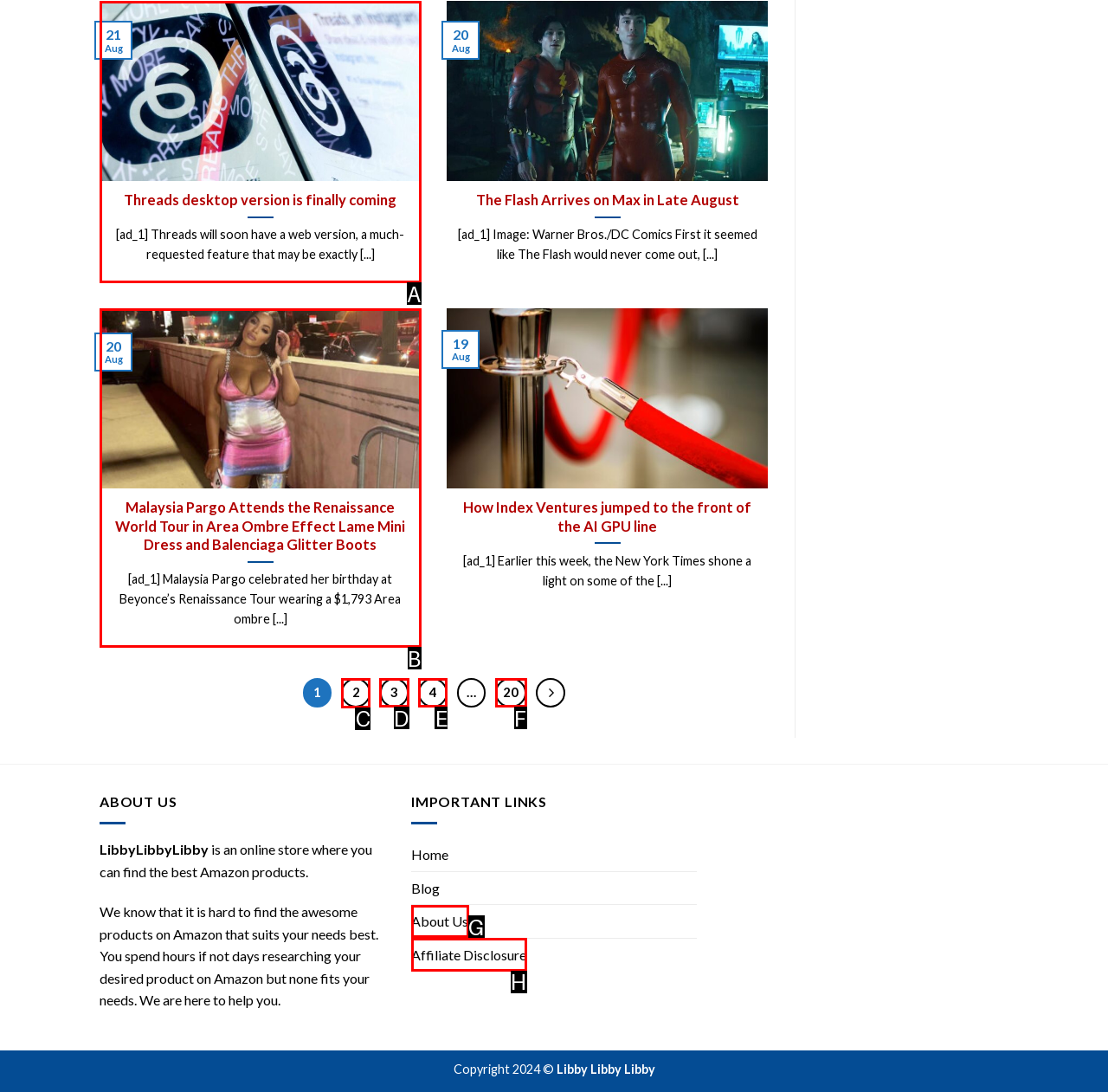Choose the HTML element that should be clicked to accomplish the task: Go to page 2. Answer with the letter of the chosen option.

C